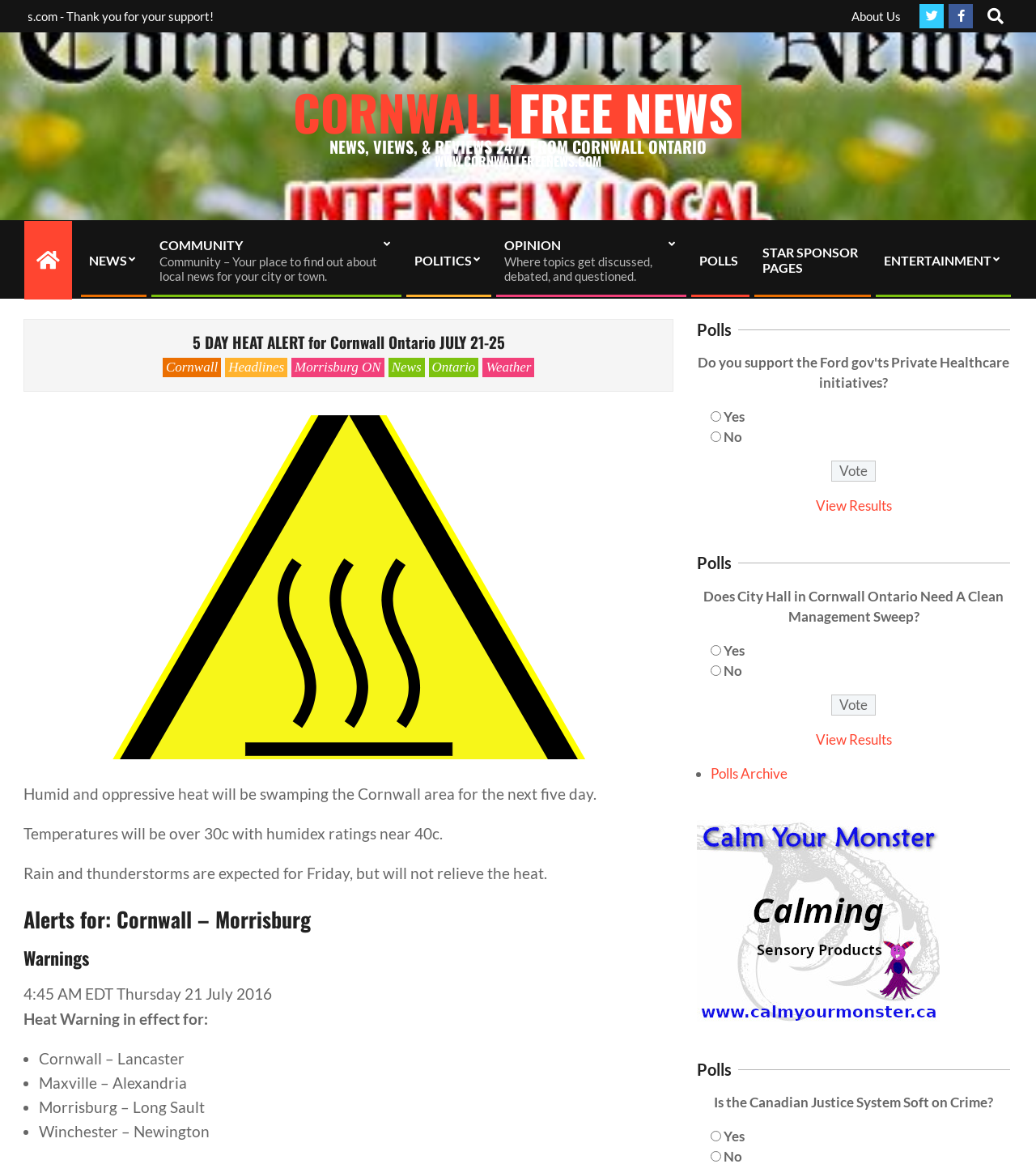Locate the bounding box coordinates of the element that should be clicked to execute the following instruction: "Vote in the poll".

[0.802, 0.396, 0.845, 0.414]